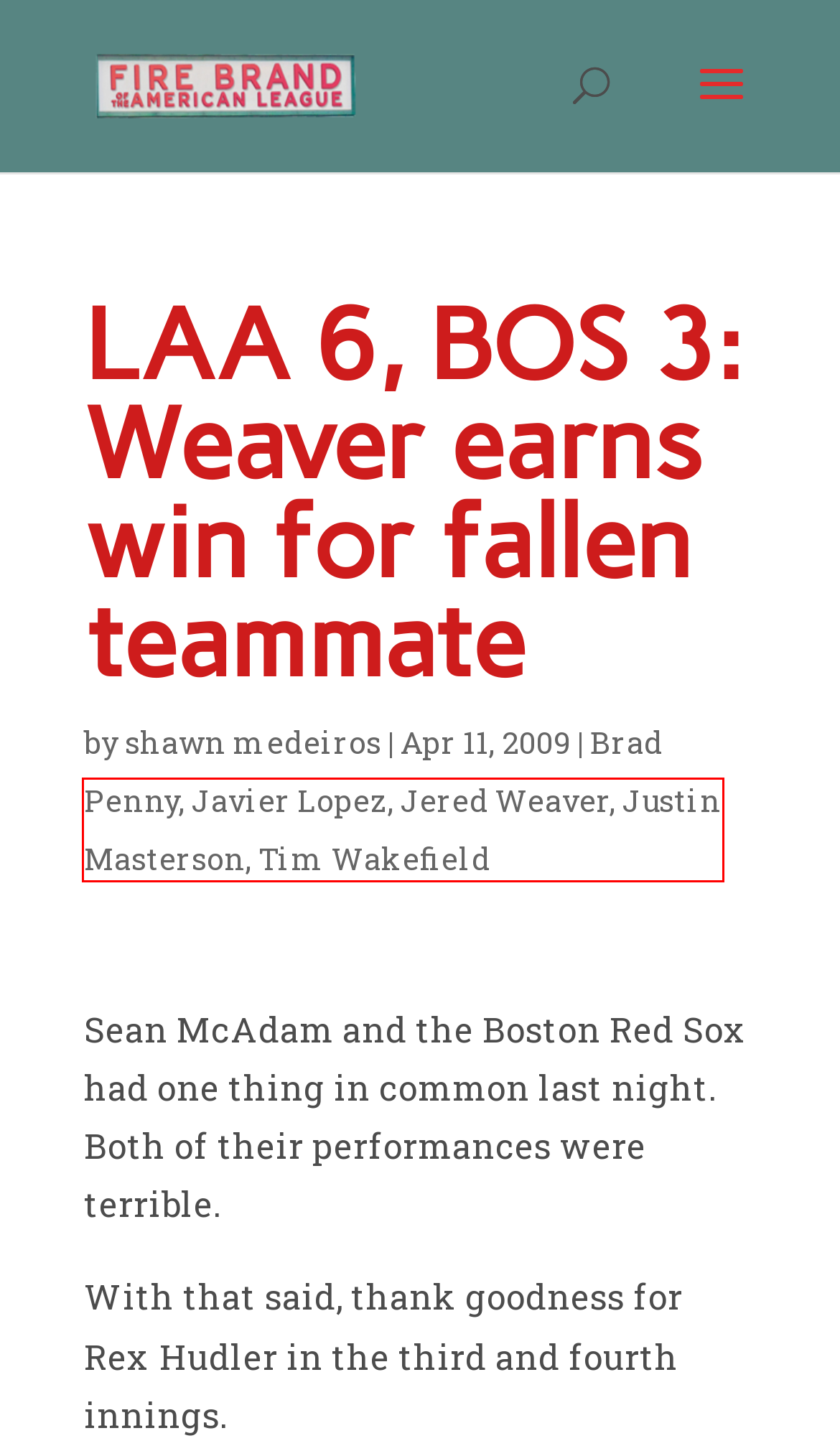View the screenshot of the webpage containing a red bounding box around a UI element. Select the most fitting webpage description for the new page shown after the element in the red bounding box is clicked. Here are the candidates:
A. Brad Penny | Fire Brand of the American League
B. Fire Brand of the American League
C. Justin Masterson | Fire Brand of the American League
D. shawn medeiros | Fire Brand of the American League
E. Jered Weaver | Fire Brand of the American League
F. Fire Brand of the American League | A Boston Red Sox Blog
G. Javier Lopez | Fire Brand of the American League
H. Tim Wakefield | Fire Brand of the American League

C